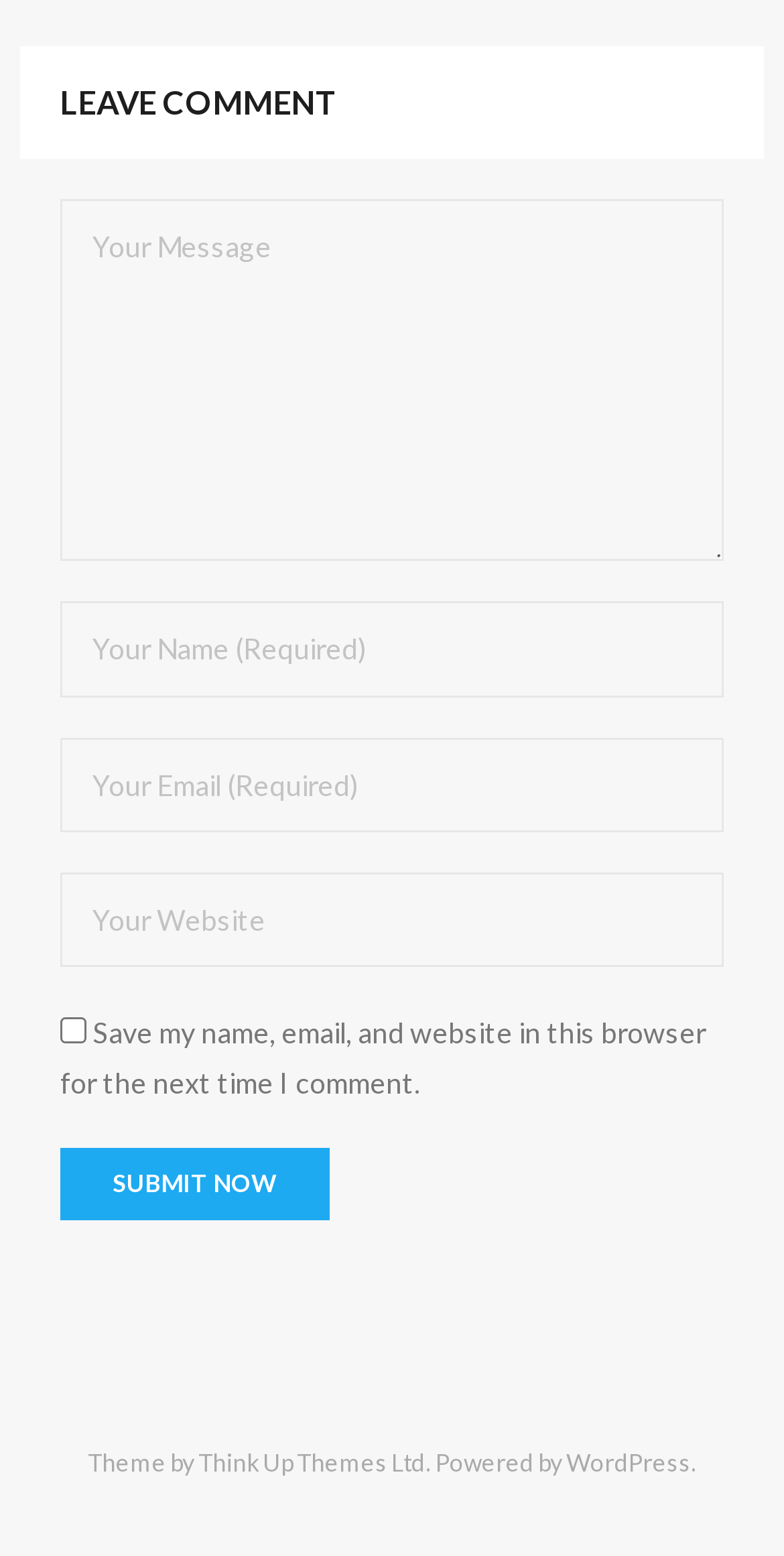Use a single word or phrase to respond to the question:
What is the button used for?

Submit comment